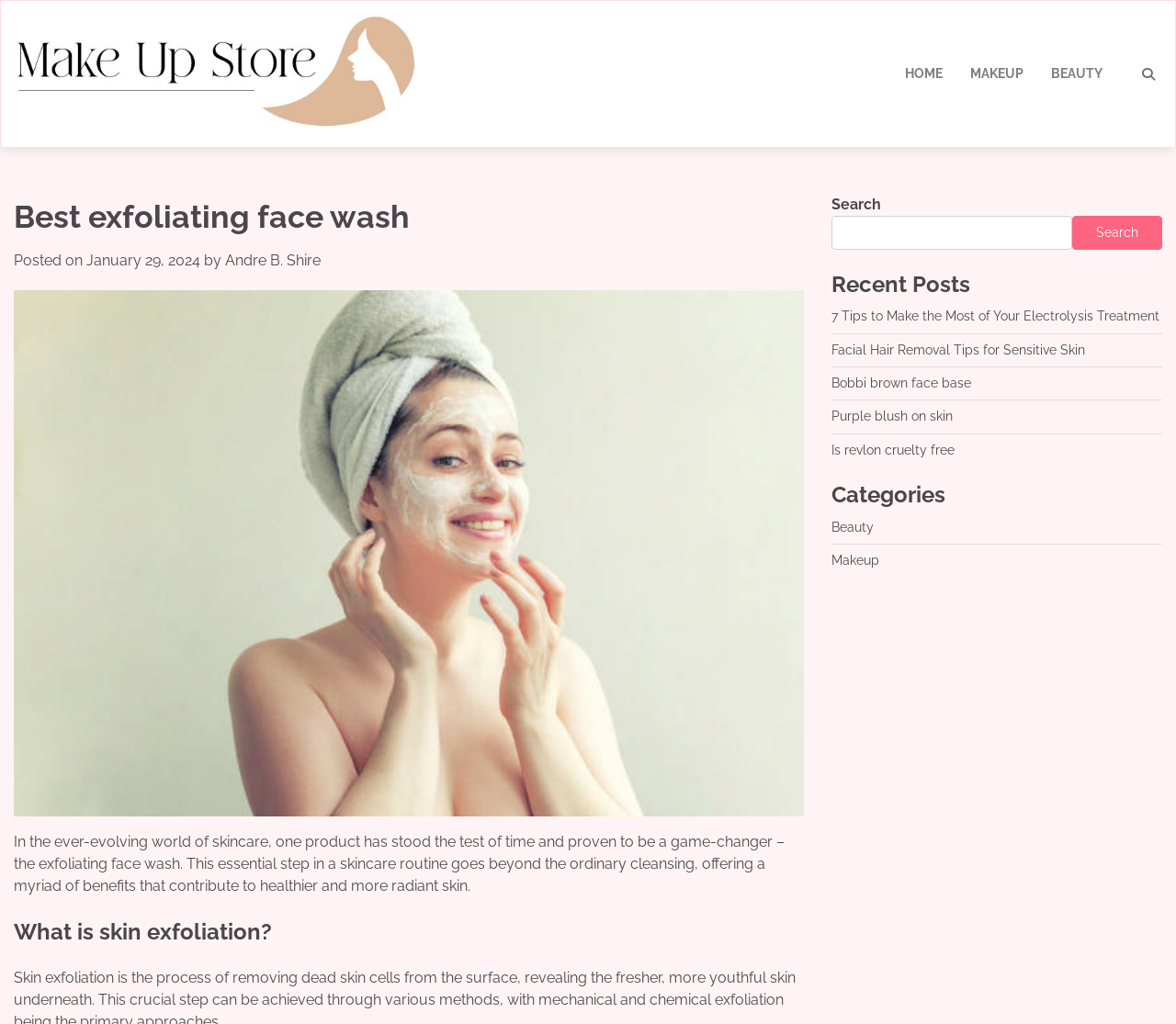Please locate the bounding box coordinates of the element that should be clicked to complete the given instruction: "Read the 'Best exfoliating face wash' article".

[0.012, 0.19, 0.684, 0.235]